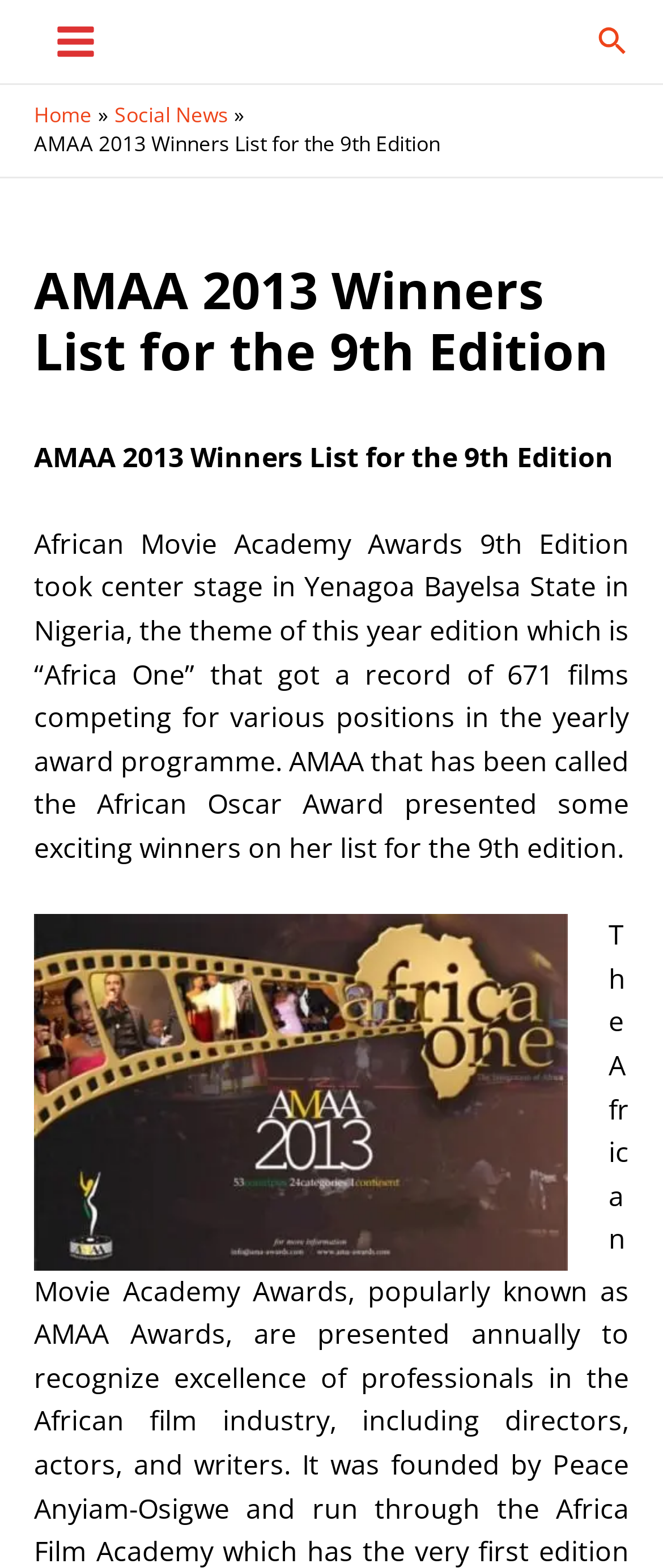Provide the bounding box coordinates of the HTML element this sentence describes: "Main Menu". The bounding box coordinates consist of four float numbers between 0 and 1, i.e., [left, top, right, bottom].

[0.051, 0.0, 0.177, 0.053]